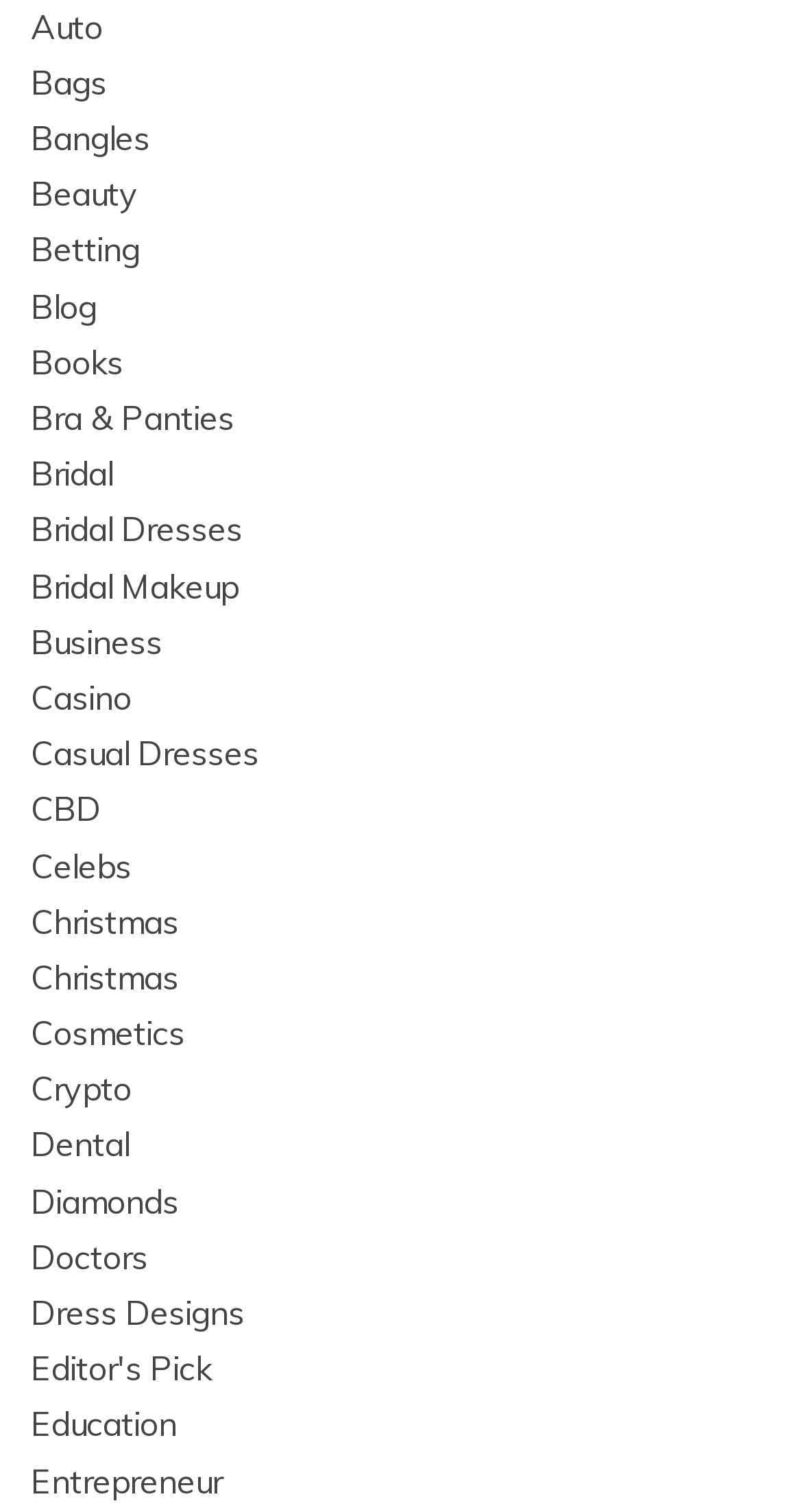Given the following UI element description: "Betting", find the bounding box coordinates in the webpage screenshot.

[0.038, 0.152, 0.174, 0.179]